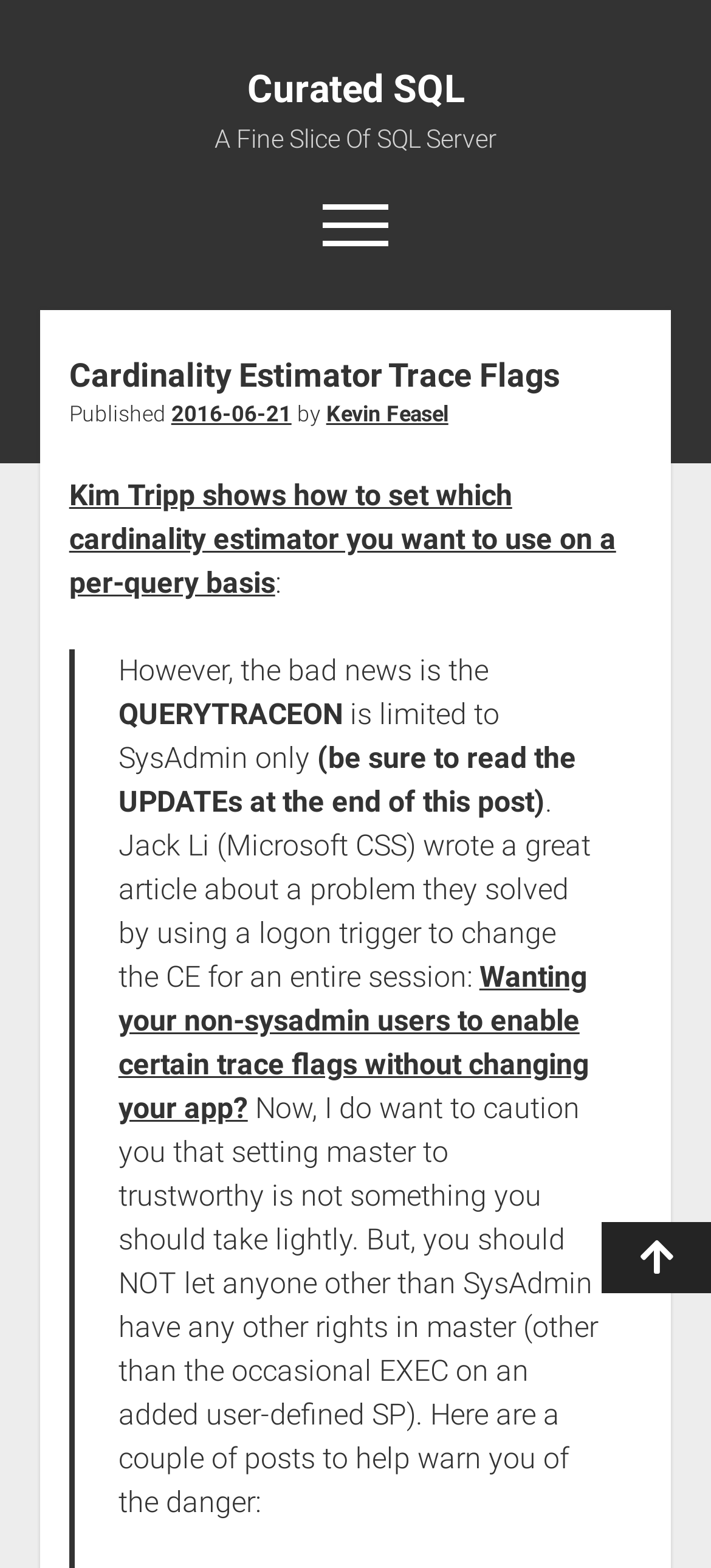Please identify the bounding box coordinates for the region that you need to click to follow this instruction: "Search for something".

[0.862, 0.209, 0.96, 0.259]